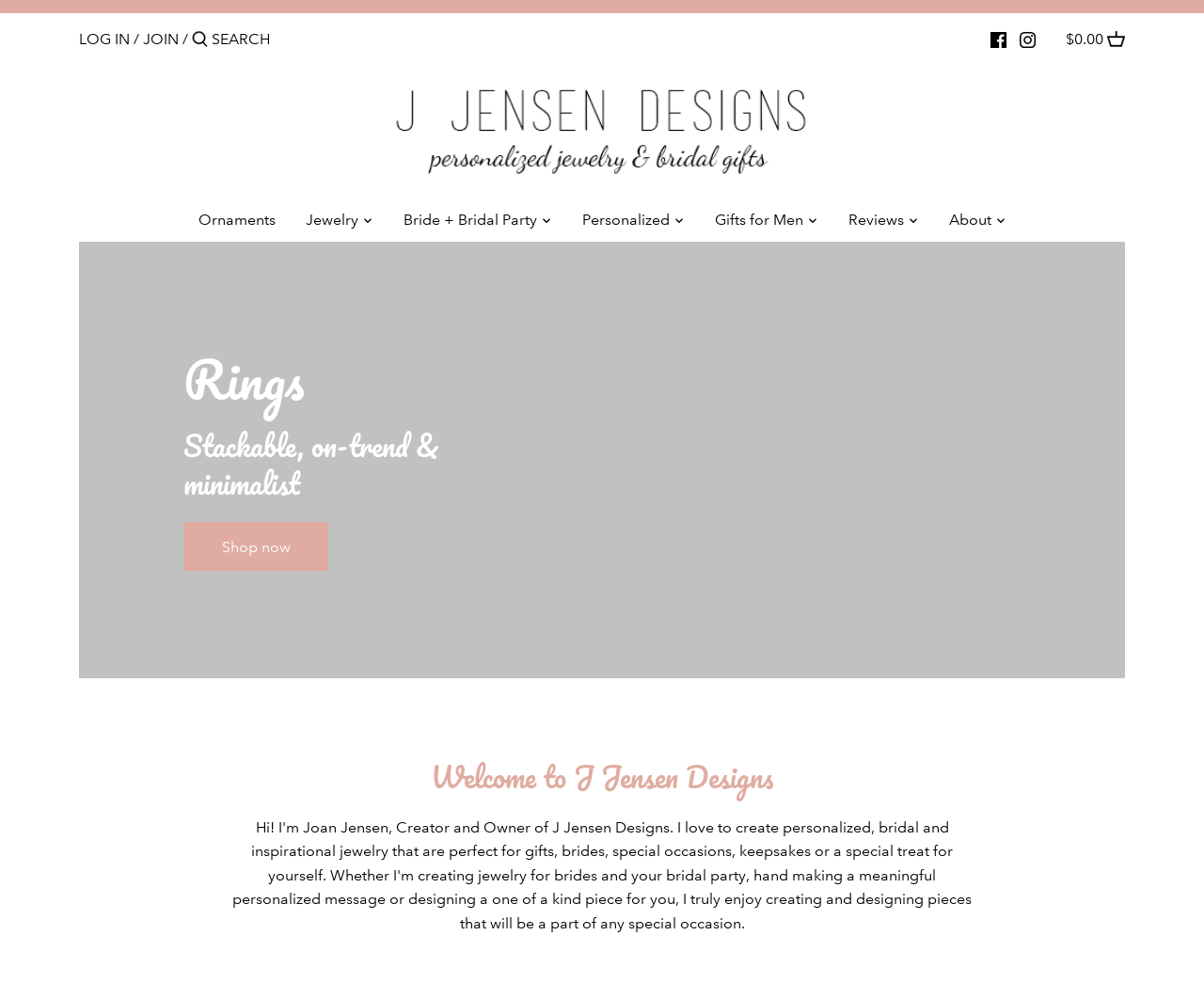Determine the bounding box coordinates for the clickable element required to fulfill the instruction: "visit Facebook page". Provide the coordinates as four float numbers between 0 and 1, i.e., [left, top, right, bottom].

[0.823, 0.021, 0.836, 0.057]